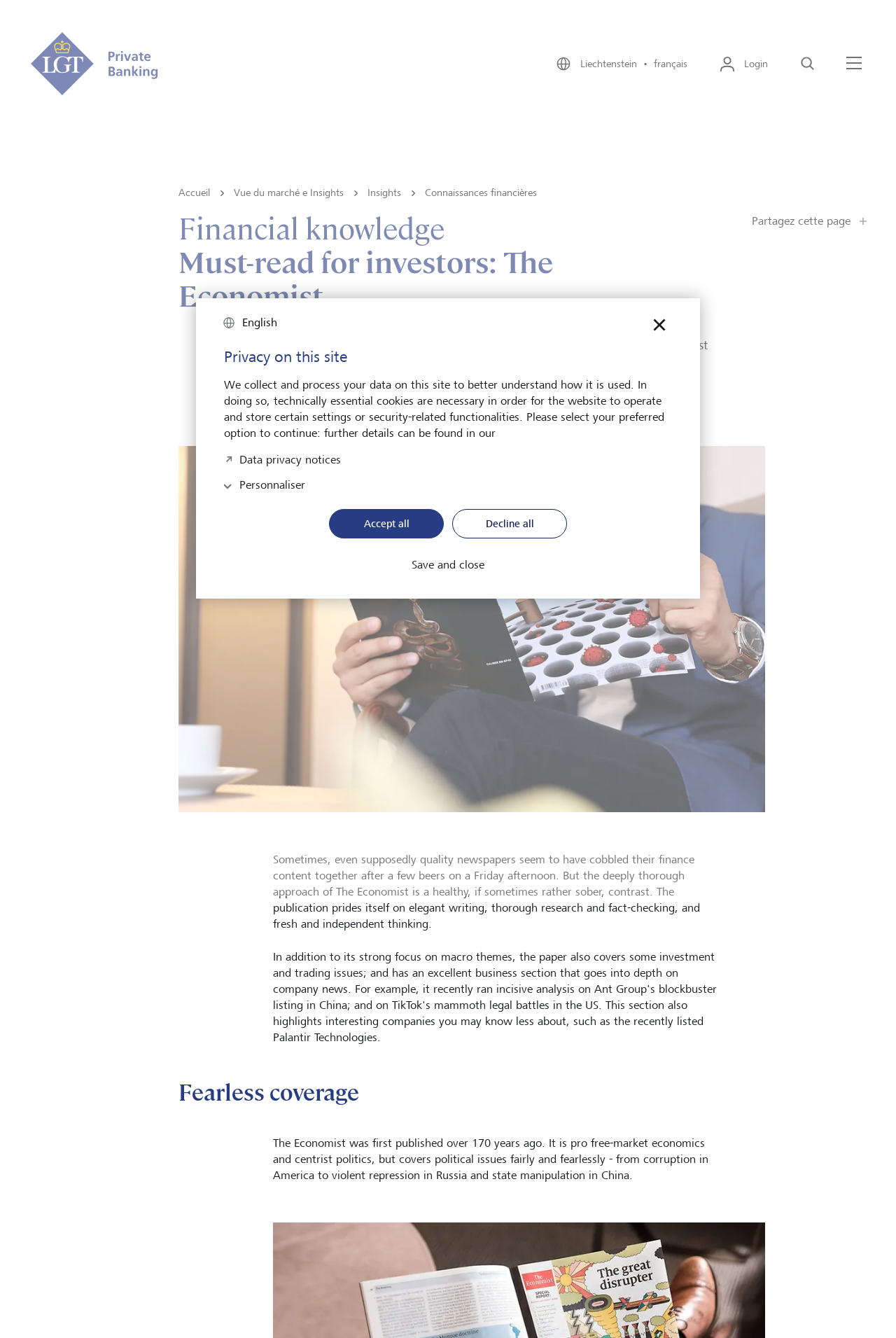Please find the bounding box coordinates for the clickable element needed to perform this instruction: "Go to the homepage".

[0.199, 0.137, 0.234, 0.152]